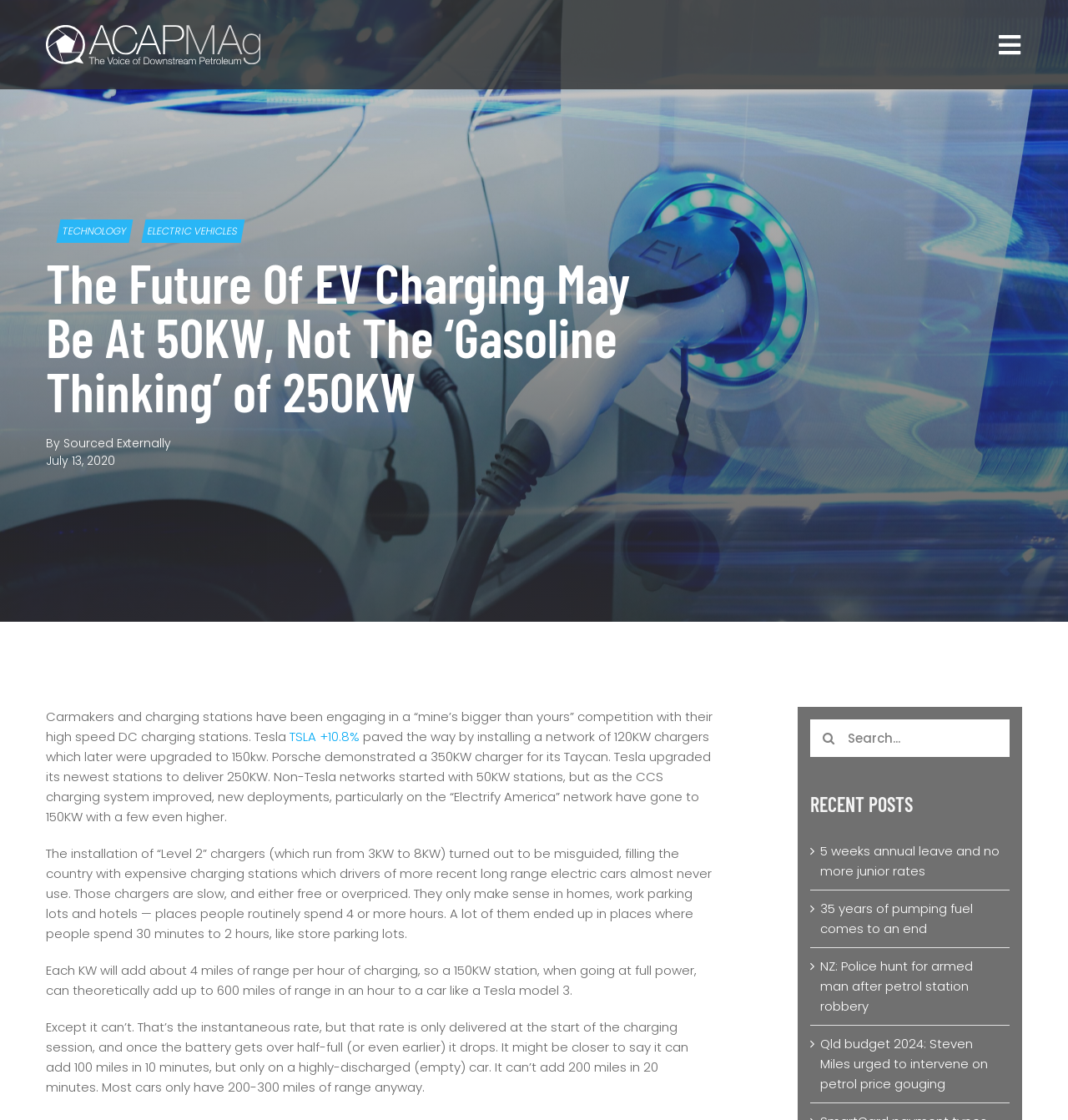Please use the details from the image to answer the following question comprehensively:
What is the function of the search box?

The search box is located at the bottom of the page, and it allows users to search for specific posts or articles on the website, with a search button and a placeholder text 'Search...'.